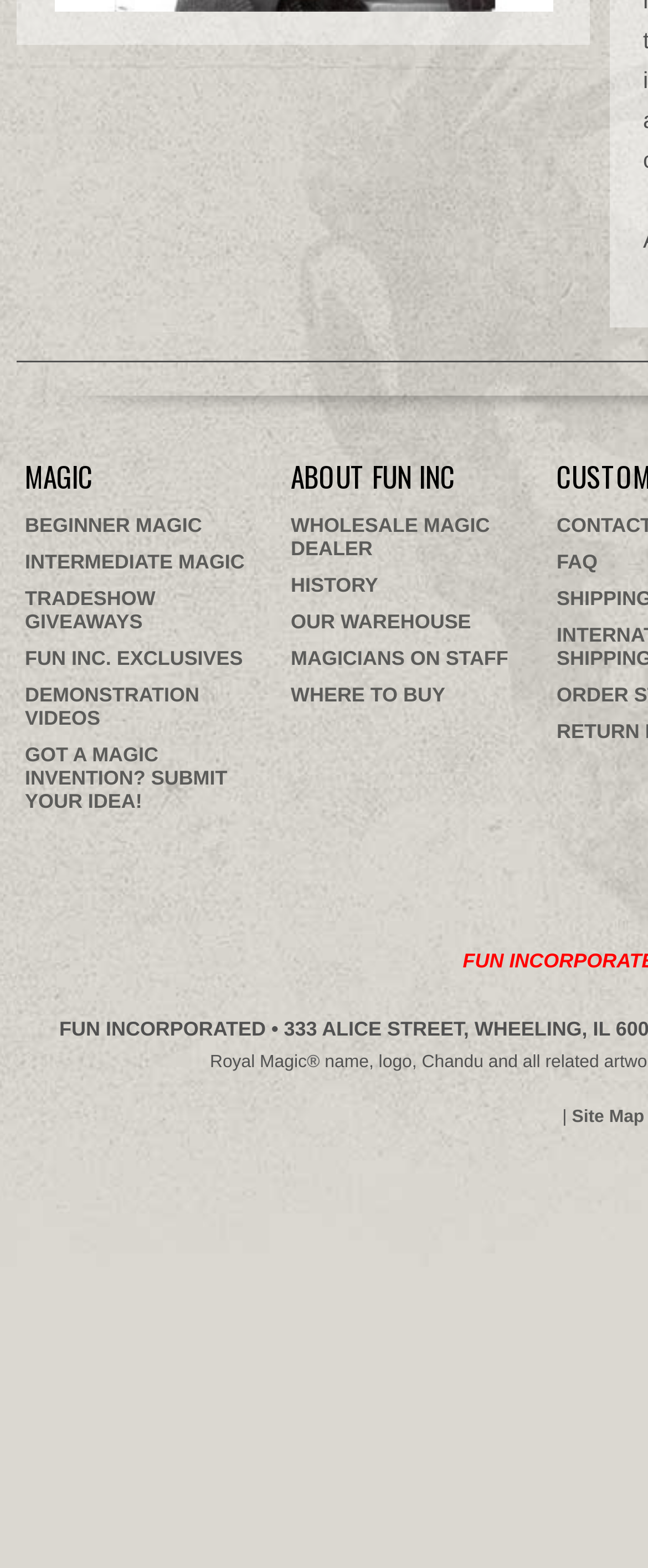Determine the bounding box coordinates of the target area to click to execute the following instruction: "Open the menu."

None